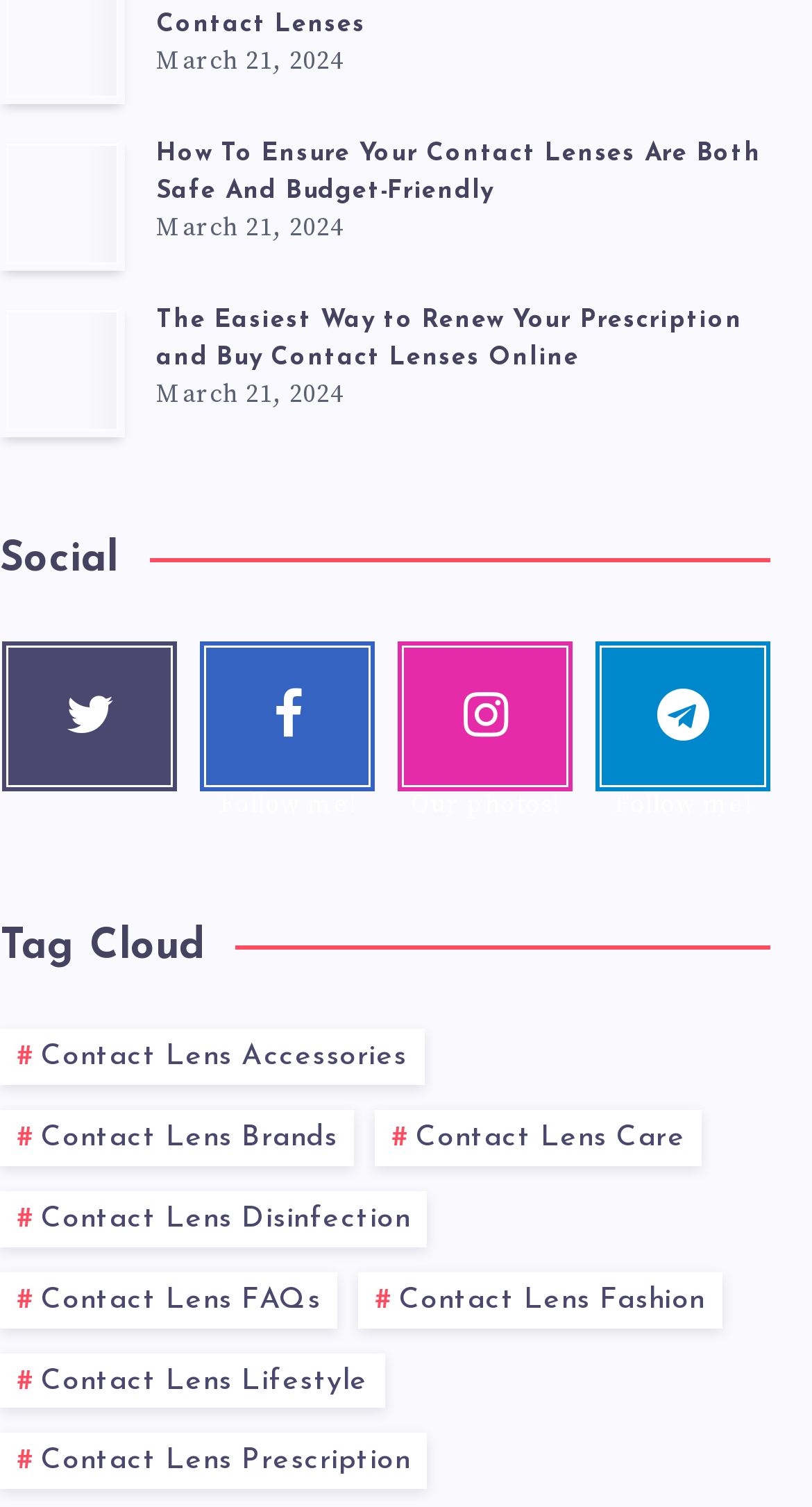Please specify the bounding box coordinates of the clickable region to carry out the following instruction: "View the article about renewing prescription and buying contact lenses online". The coordinates should be four float numbers between 0 and 1, in the format [left, top, right, bottom].

[0.0, 0.202, 0.154, 0.29]